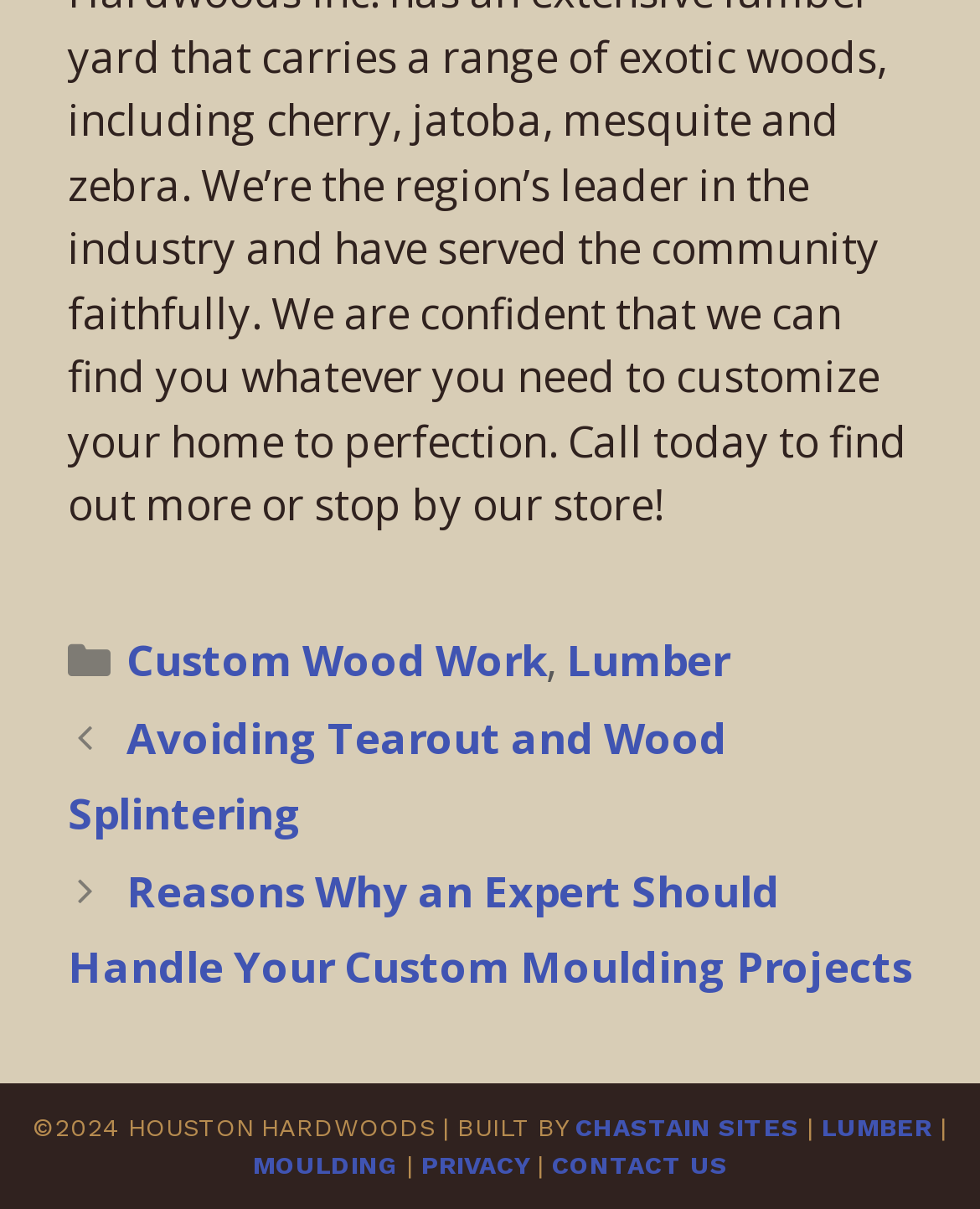Please determine the bounding box coordinates for the UI element described here. Use the format (top-left x, top-left y, bottom-right x, bottom-right y) with values bounded between 0 and 1: Custom Wood Work

[0.129, 0.522, 0.557, 0.57]